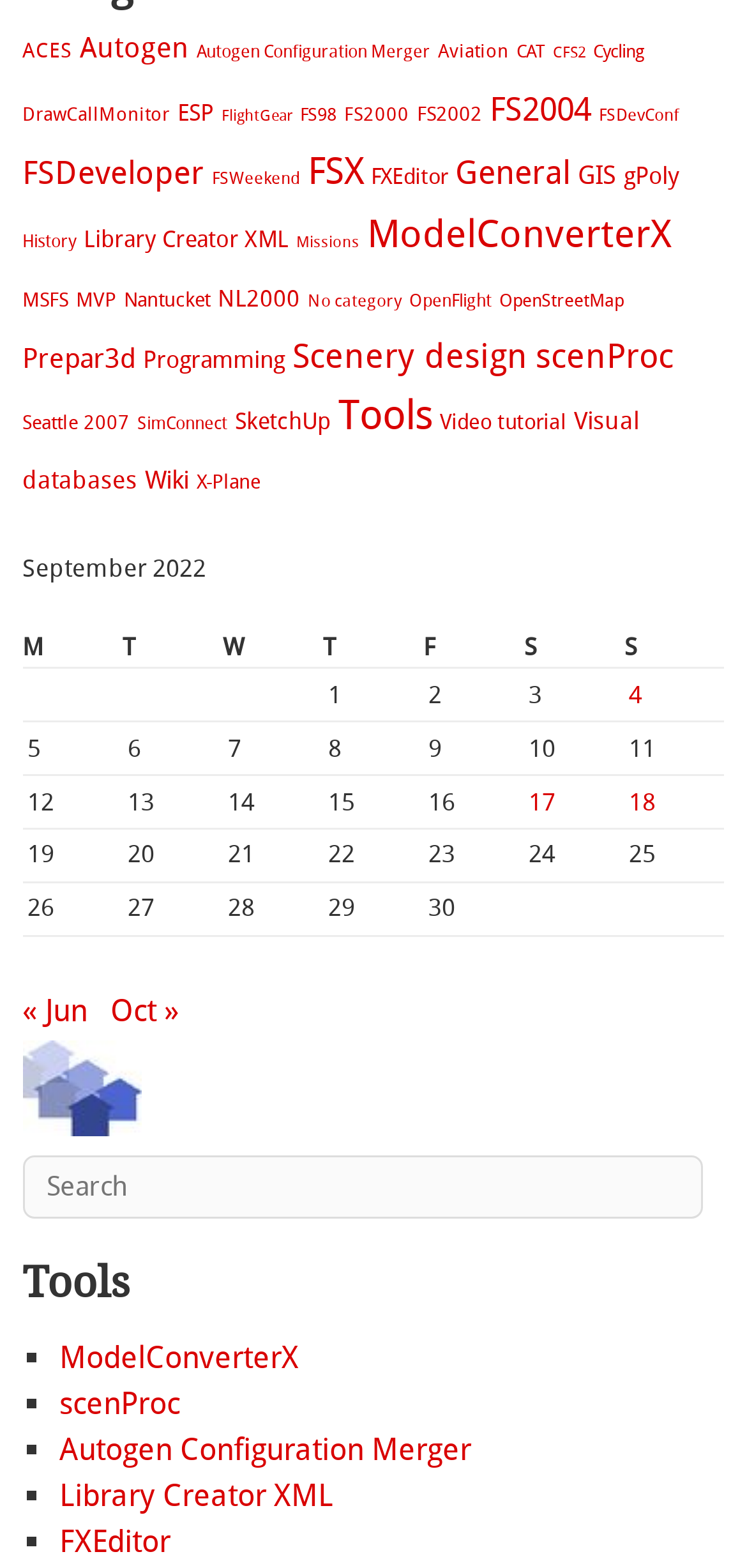Pinpoint the bounding box coordinates of the clickable area needed to execute the instruction: "Click on ACES". The coordinates should be specified as four float numbers between 0 and 1, i.e., [left, top, right, bottom].

[0.03, 0.025, 0.097, 0.041]